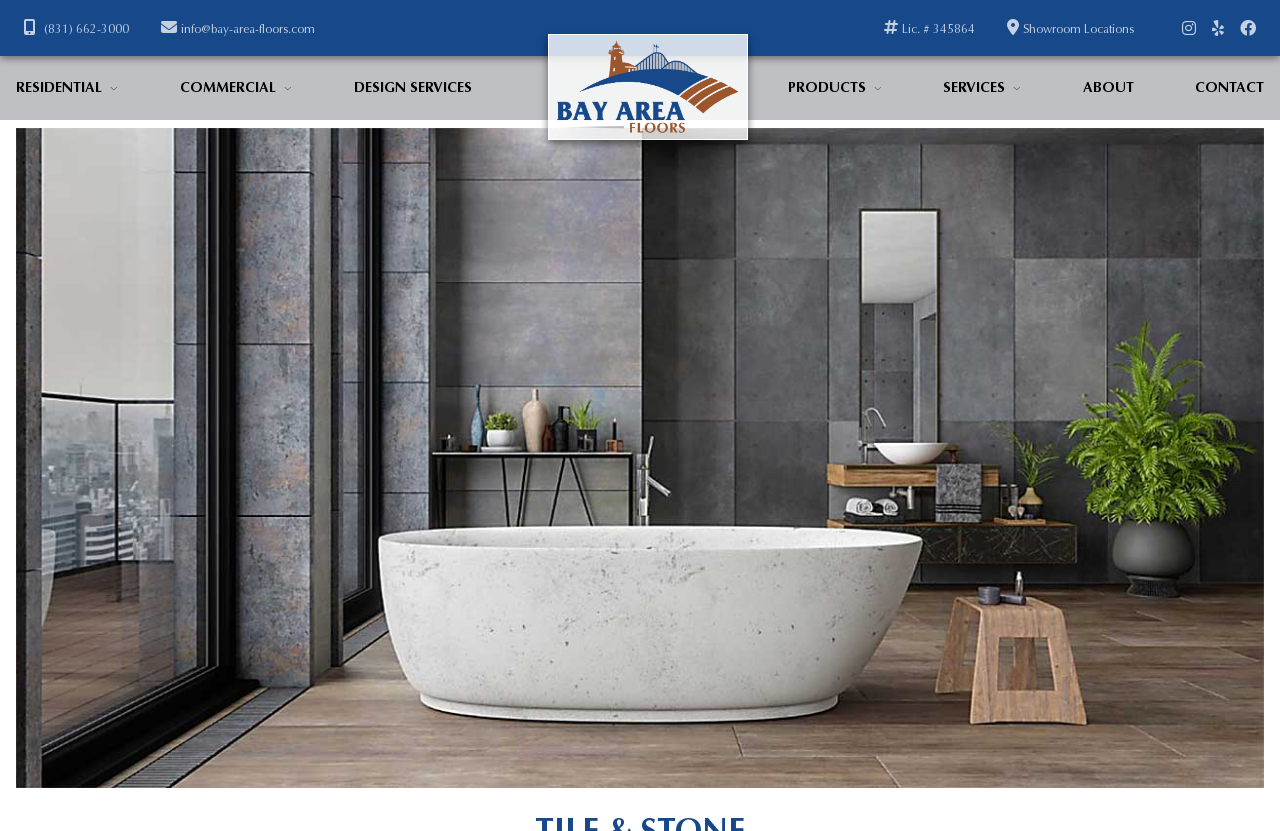Can you determine the bounding box coordinates of the area that needs to be clicked to fulfill the following instruction: "Learn about tile and stone products"?

[0.616, 0.093, 0.689, 0.119]